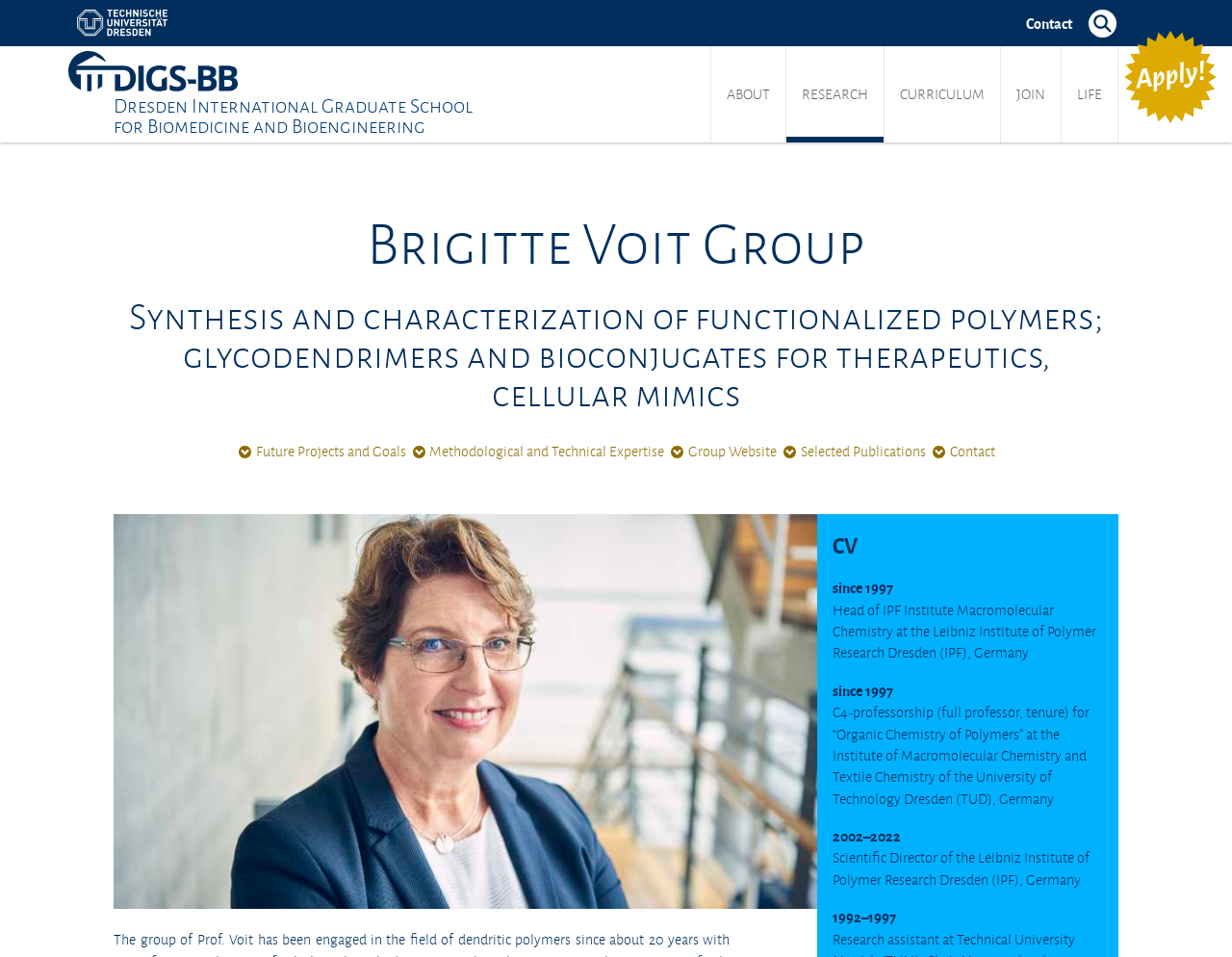Please identify the bounding box coordinates of the area that needs to be clicked to fulfill the following instruction: "Visit the website of the Technische Universität Dresden."

[0.063, 0.01, 0.15, 0.038]